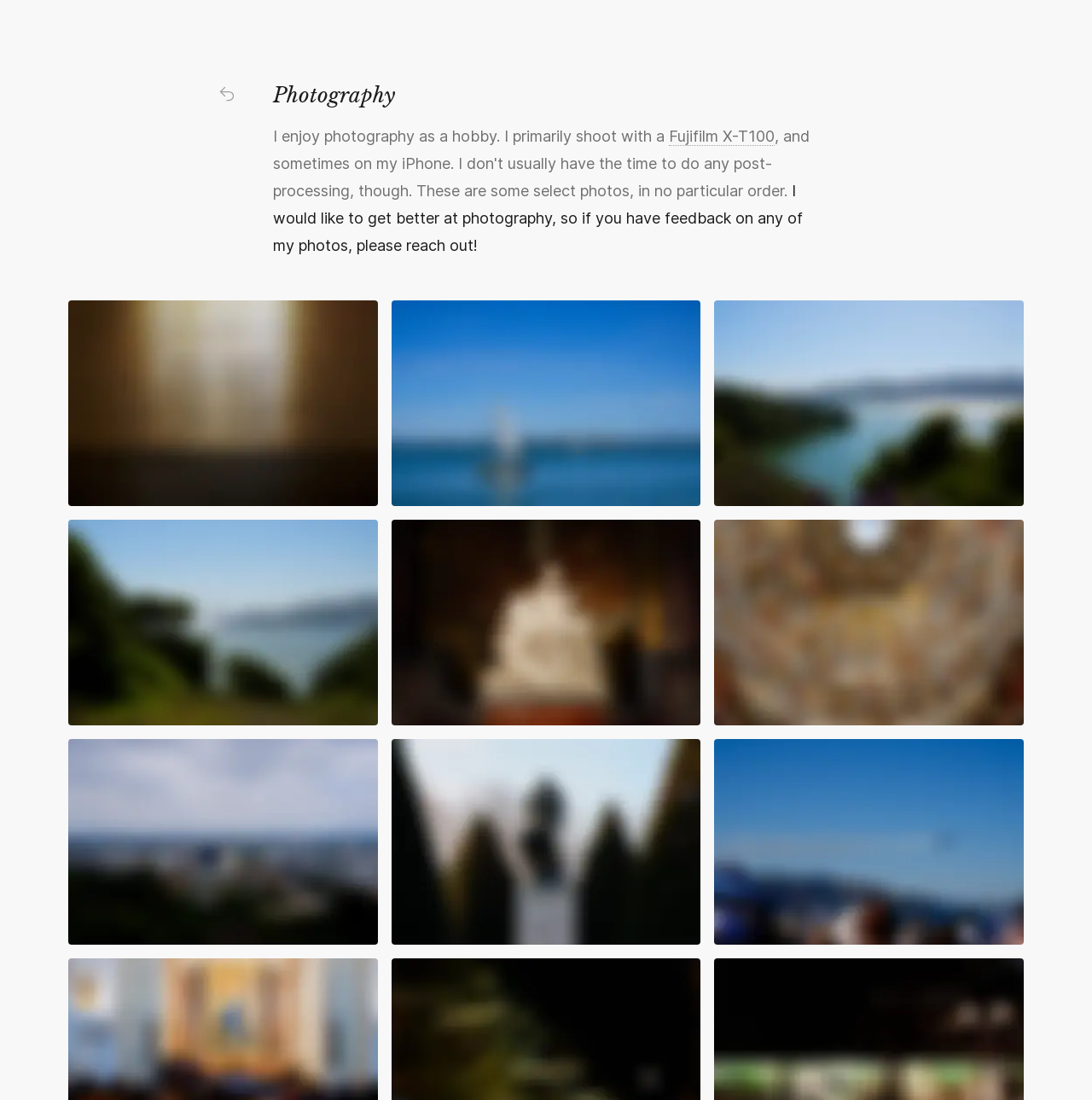Please provide a comprehensive response to the question below by analyzing the image: 
What type of camera does the photographer primarily use?

The photographer mentions in the text that they primarily shoot with a Fujifilm X-T100, which is a type of camera.